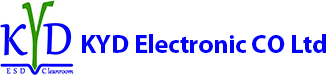Compose a detailed narrative for the image.

The image features the logo of KYD Electronic CO., Ltd, showcasing a professional and modern design. The logo prominently displays the letters "KYD" in large, blue font, emphasizing the company's branding. Beneath the "KYD," the full name "KYD Electronic CO Ltd" is also rendered in blue, while the tagline "ESD Classroom" is integrated in a stylized form, suggesting the company's focus on electrostatic discharge (ESD) solutions and education. This imagery reflects the company's commitment to providing high-quality products and services related to ESD safety and testing equipment.